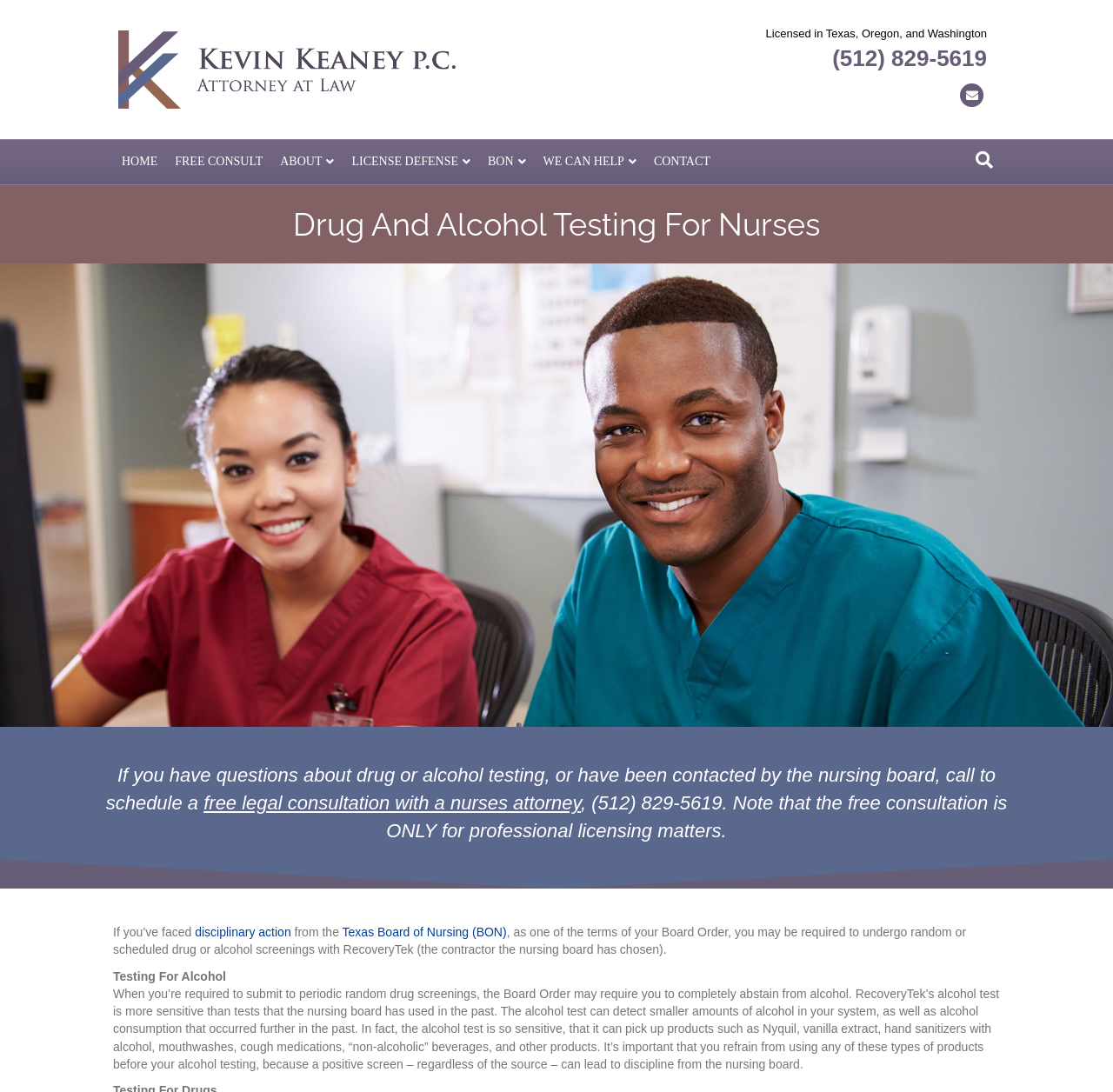Please identify the bounding box coordinates of the clickable region that I should interact with to perform the following instruction: "Click the 'FREE CONSULT' link". The coordinates should be expressed as four float numbers between 0 and 1, i.e., [left, top, right, bottom].

[0.149, 0.128, 0.244, 0.168]